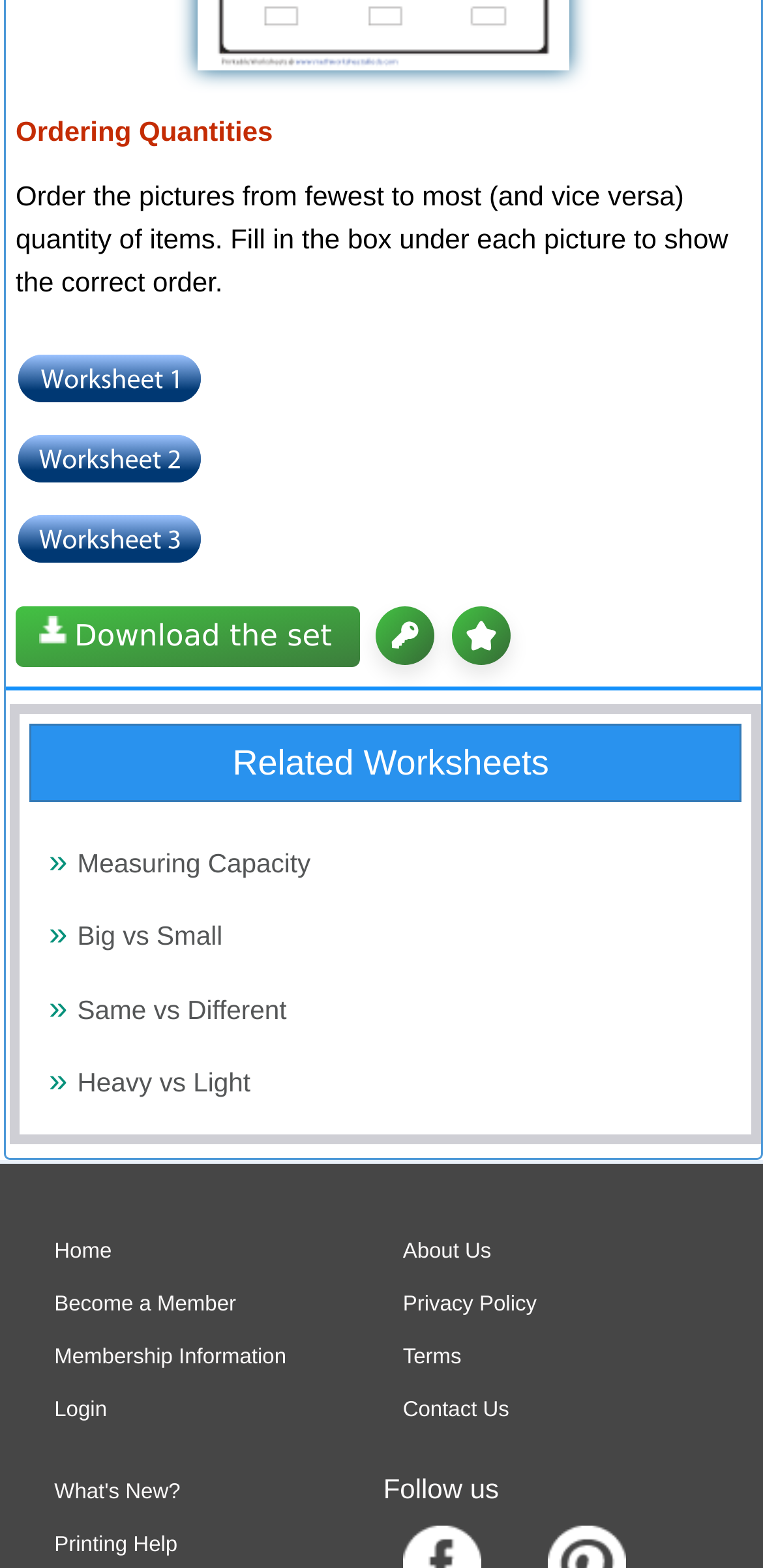Please determine the bounding box coordinates for the UI element described here. Use the format (top-left x, top-left y, bottom-right x, bottom-right y) with values bounded between 0 and 1: Big vs Small

[0.101, 0.588, 0.292, 0.607]